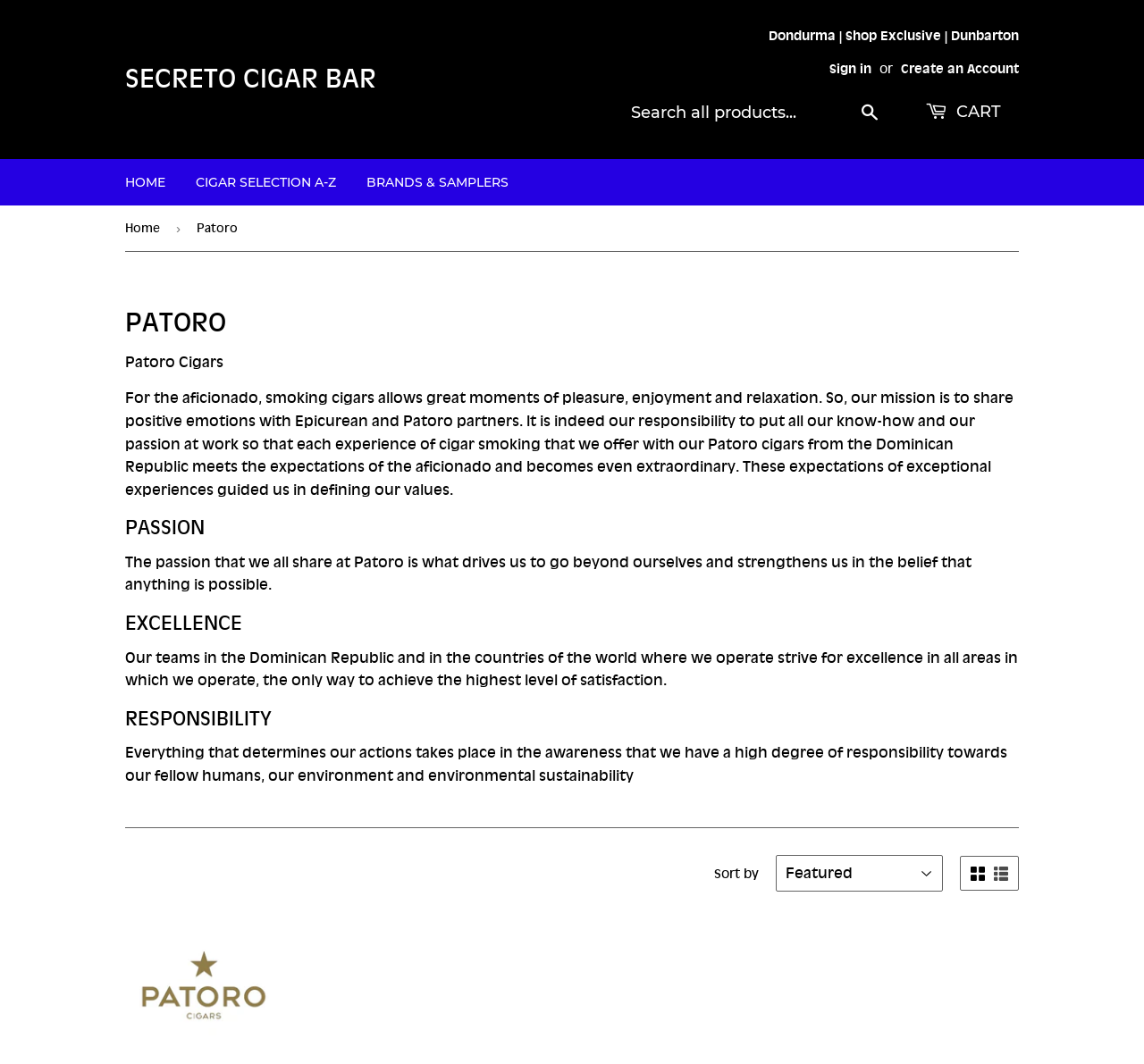Provide a one-word or short-phrase response to the question:
What can be searched on this webpage?

All products